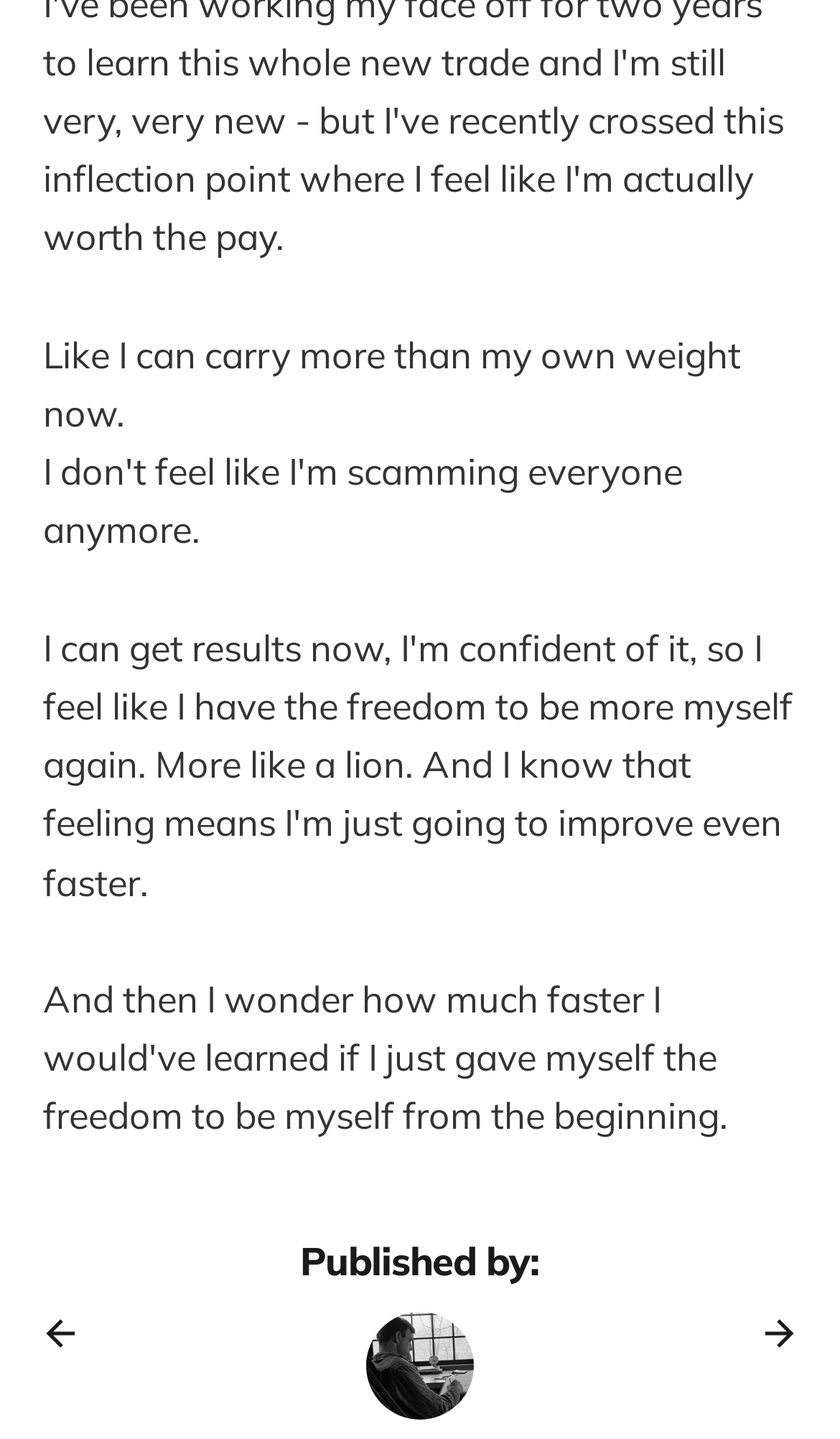What is the purpose of the images?
Please utilize the information in the image to give a detailed response to the question.

I observed that there are several images on the page, including one next to the 'Previous post' link and another next to the author's name, and inferred that they are likely used as decorative elements or icons to enhance the visual appeal of the page.